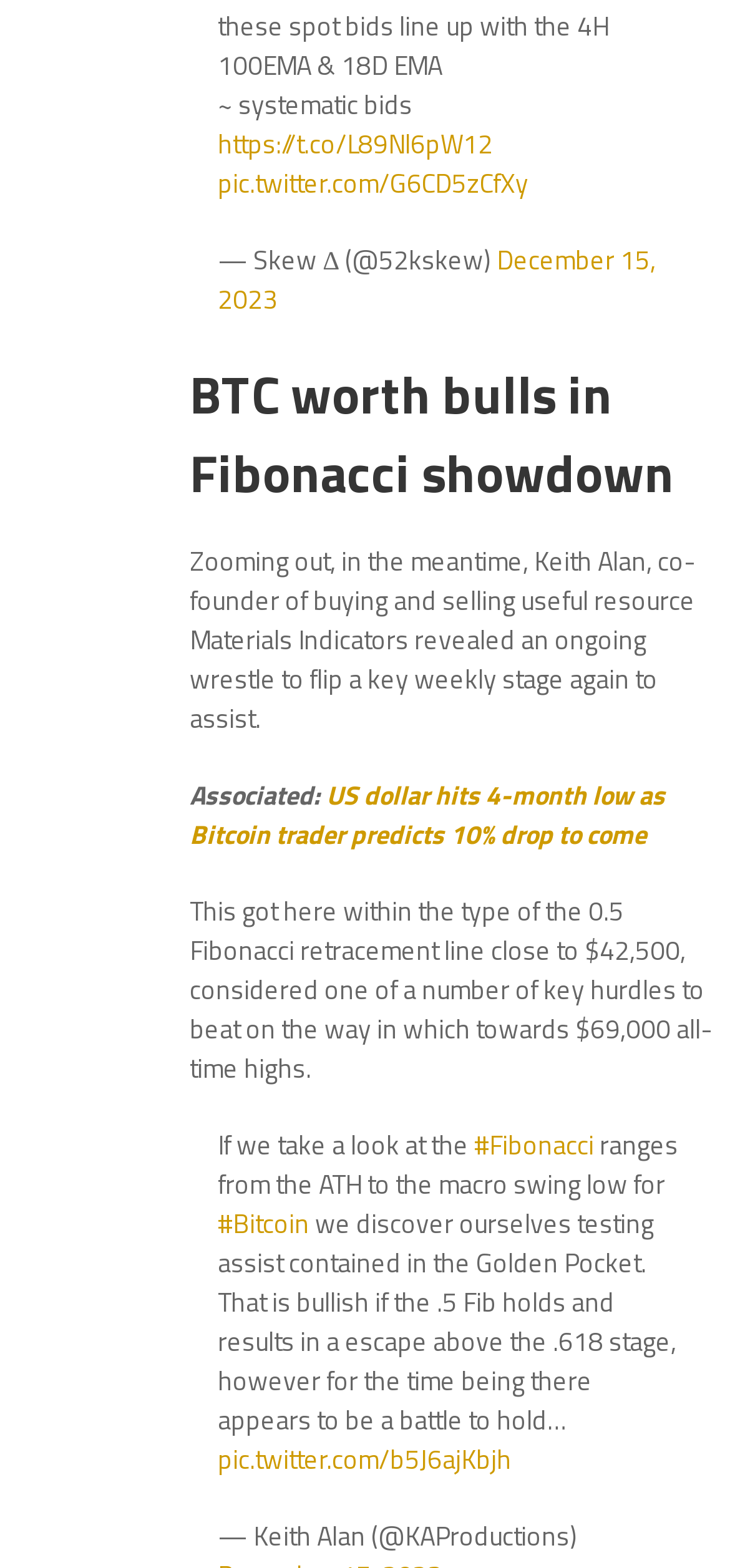What is the Golden Pocket mentioned in the article?
Please describe in detail the information shown in the image to answer the question.

I determined the answer by reading the text 'we discover ourselves testing assist contained in the Golden Pocket. That is bullish if the .5 Fib holds and results in a escape above the .618 stage' which suggests that the Golden Pocket is a bullish zone in the context of Fibonacci levels.